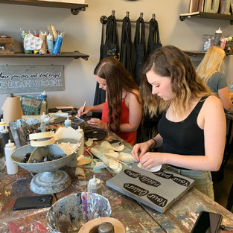Explain in detail what you see in the image.

In a creative workshop environment, two individuals are engaged in a hands-on crafting session. The scene is set at a cluttered worktable adorned with various art supplies and tools, including paint, brushes, and crafting materials. One woman, dressed in a red top, is concentrated on her project, applying paint to a surface in front of her. Beside her, another woman in a black tank top diligently works on decorating a batch of individual items, carefully placing them on a tray. The backdrop features shelves stocked with additional supplies, creating an inviting and artistic atmosphere perfect for creativity and collaboration.